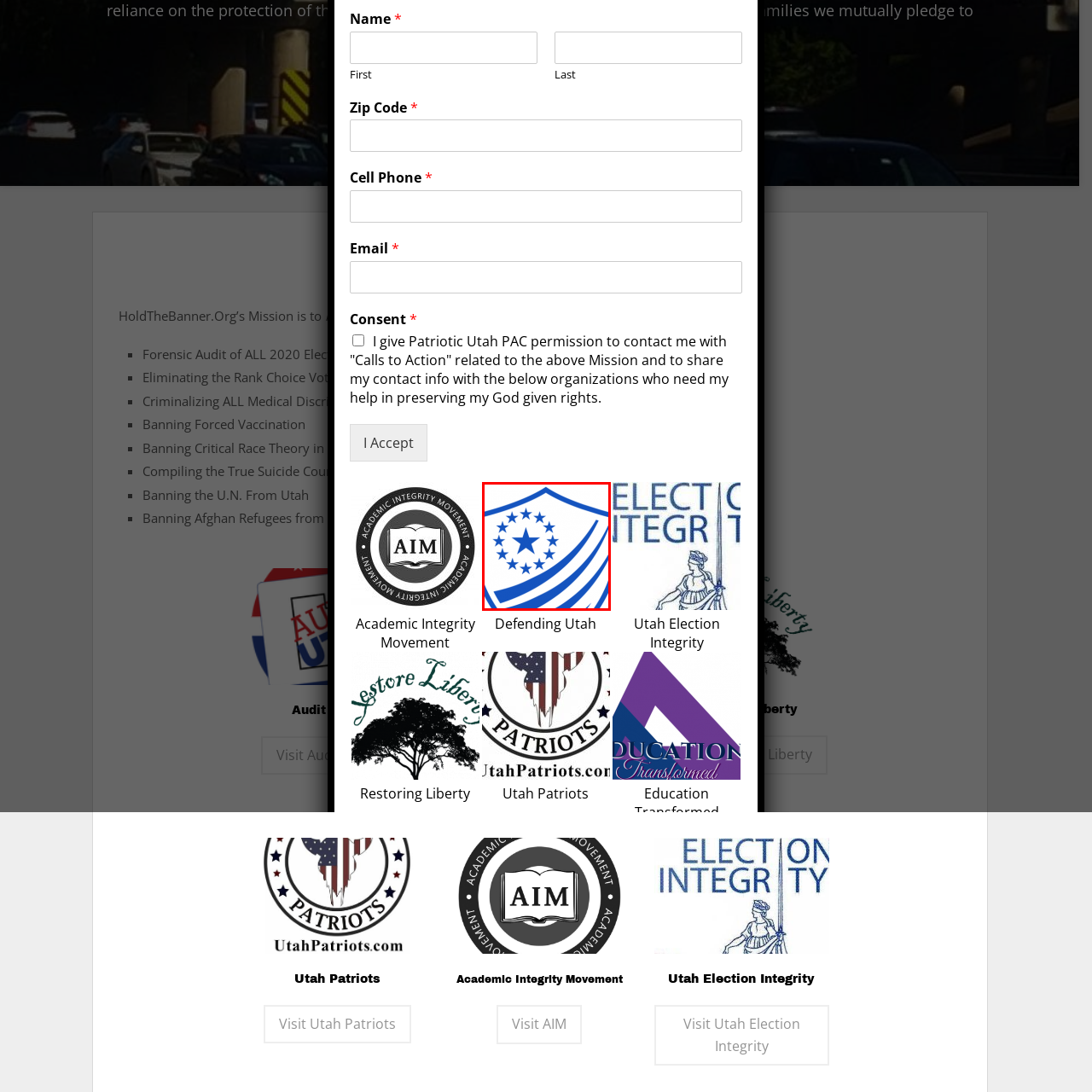Observe the content inside the red rectangle, What is the name of the initiative associated with this emblem? 
Give your answer in just one word or phrase.

Defending Utah